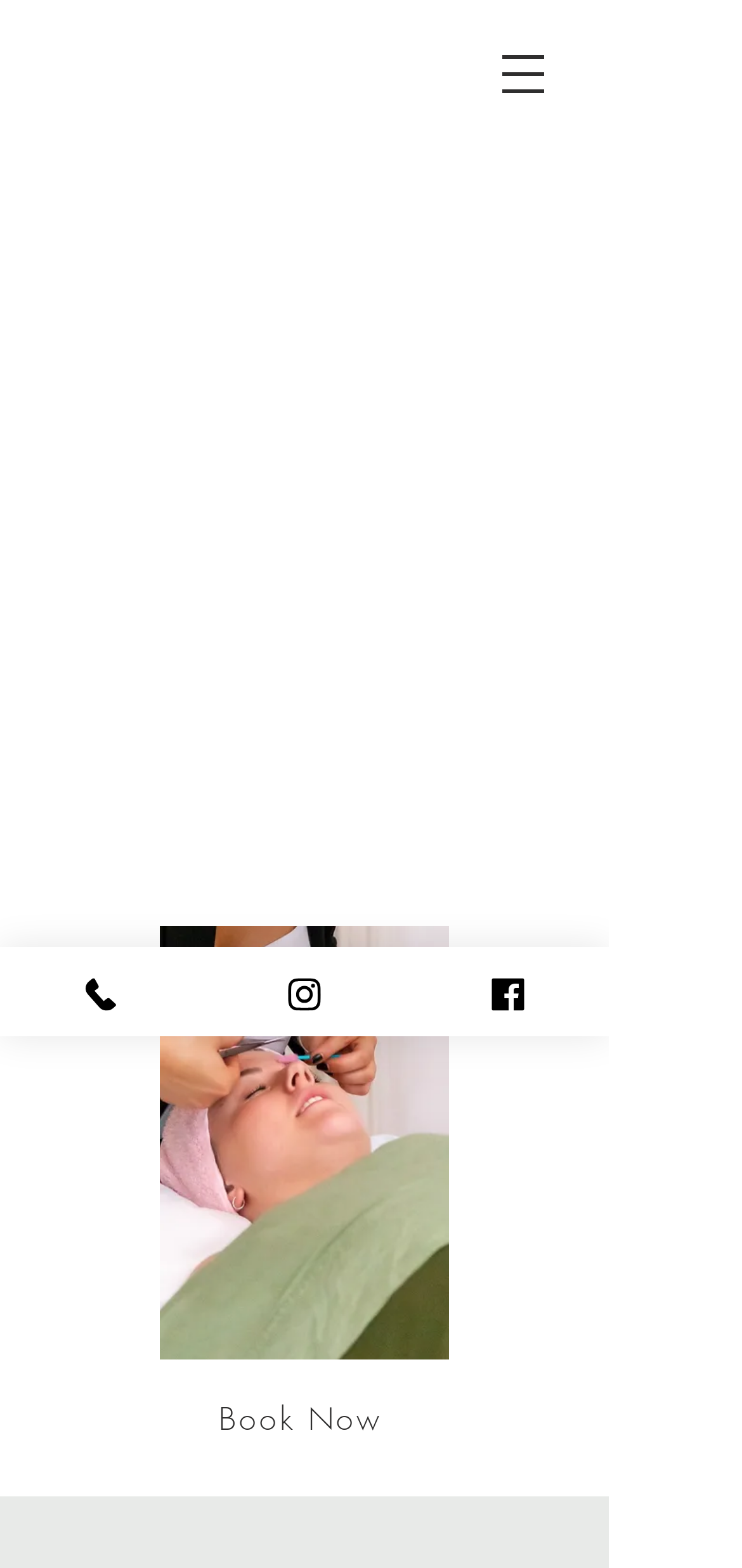Locate the bounding box of the UI element defined by this description: "Book Now". The coordinates should be given as four float numbers between 0 and 1, formatted as [left, top, right, bottom].

[0.205, 0.88, 0.615, 0.93]